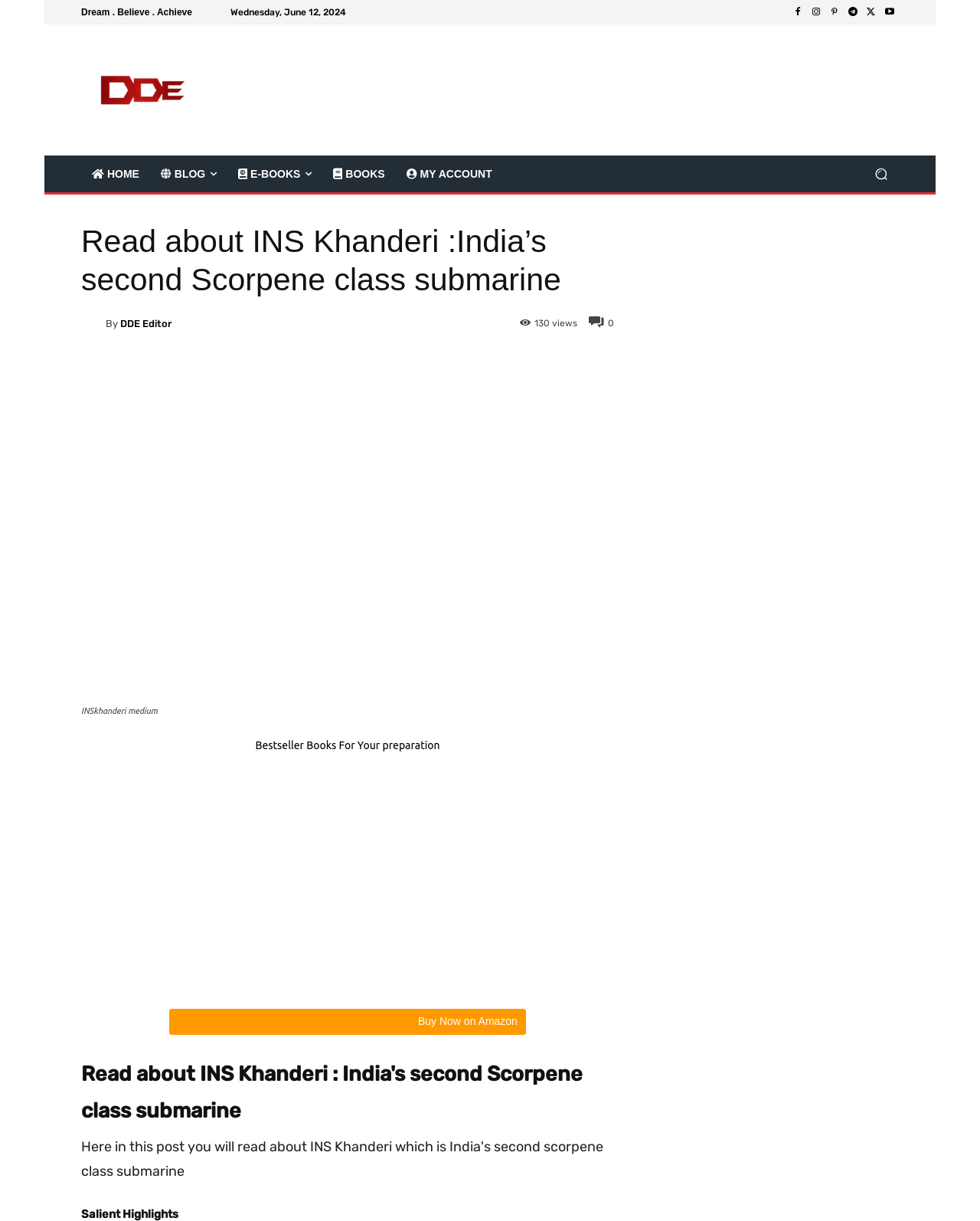Analyze the image and provide a detailed answer to the question: What is the date displayed on the webpage?

The date 'Wednesday, June 12, 2024' is displayed on the webpage, which might indicate the date of publication or update of the content.